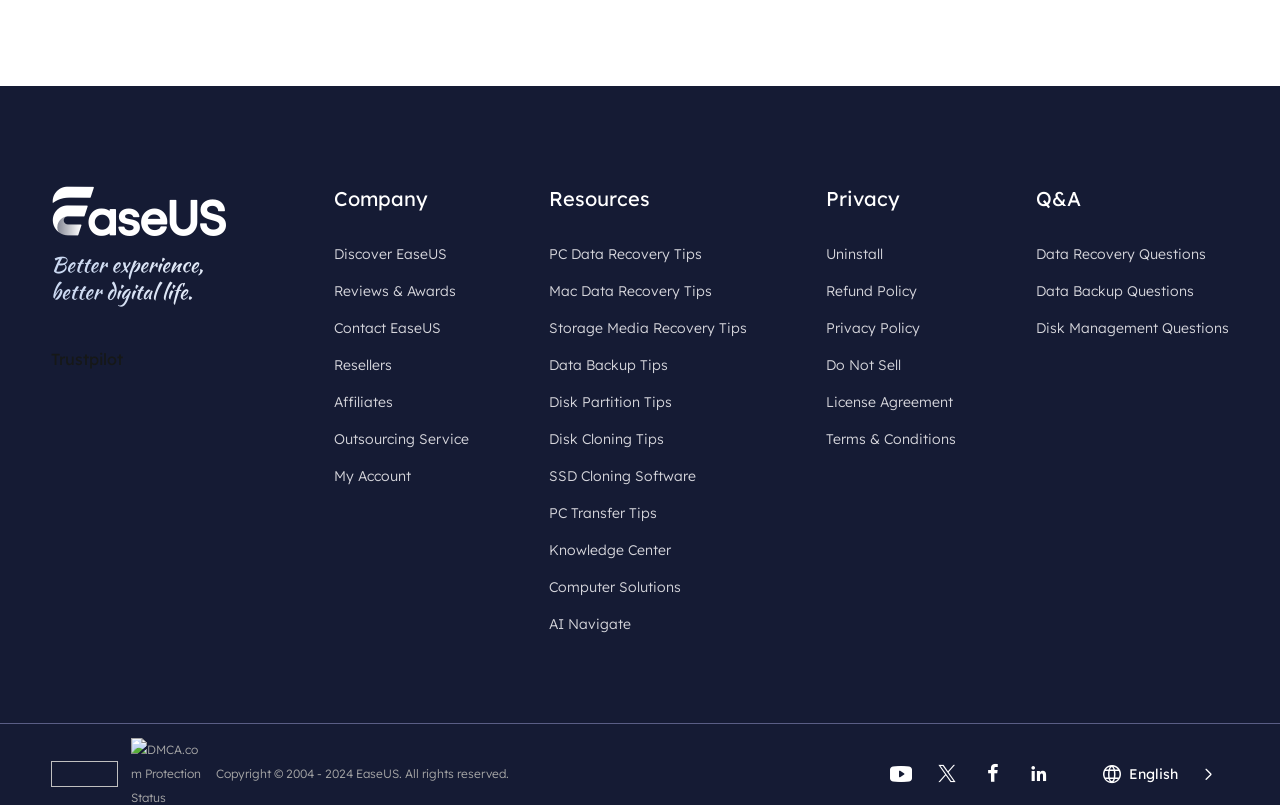Give a one-word or one-phrase response to the question:
What is the copyright year range mentioned on the webpage?

2004 - 2024